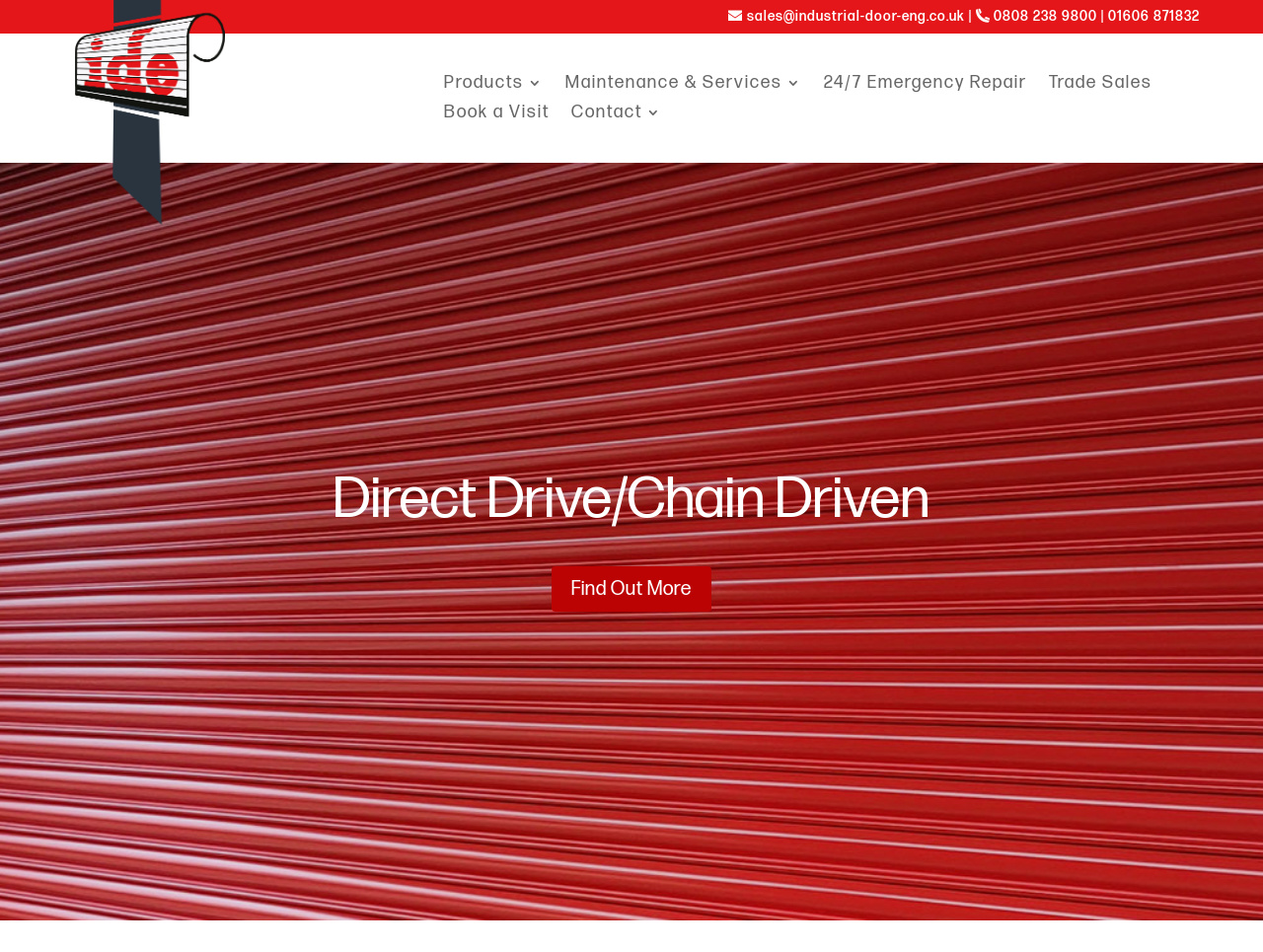By analyzing the image, answer the following question with a detailed response: What is the purpose of the 'Book a Visit' link?

I inferred the purpose of the 'Book a Visit' link by considering its context and location on the webpage. The link is situated in the top section of the webpage, alongside other links related to contact and sales. This suggests that the link is intended to allow users to schedule a visit, likely to discuss or view the motor roller shutters.